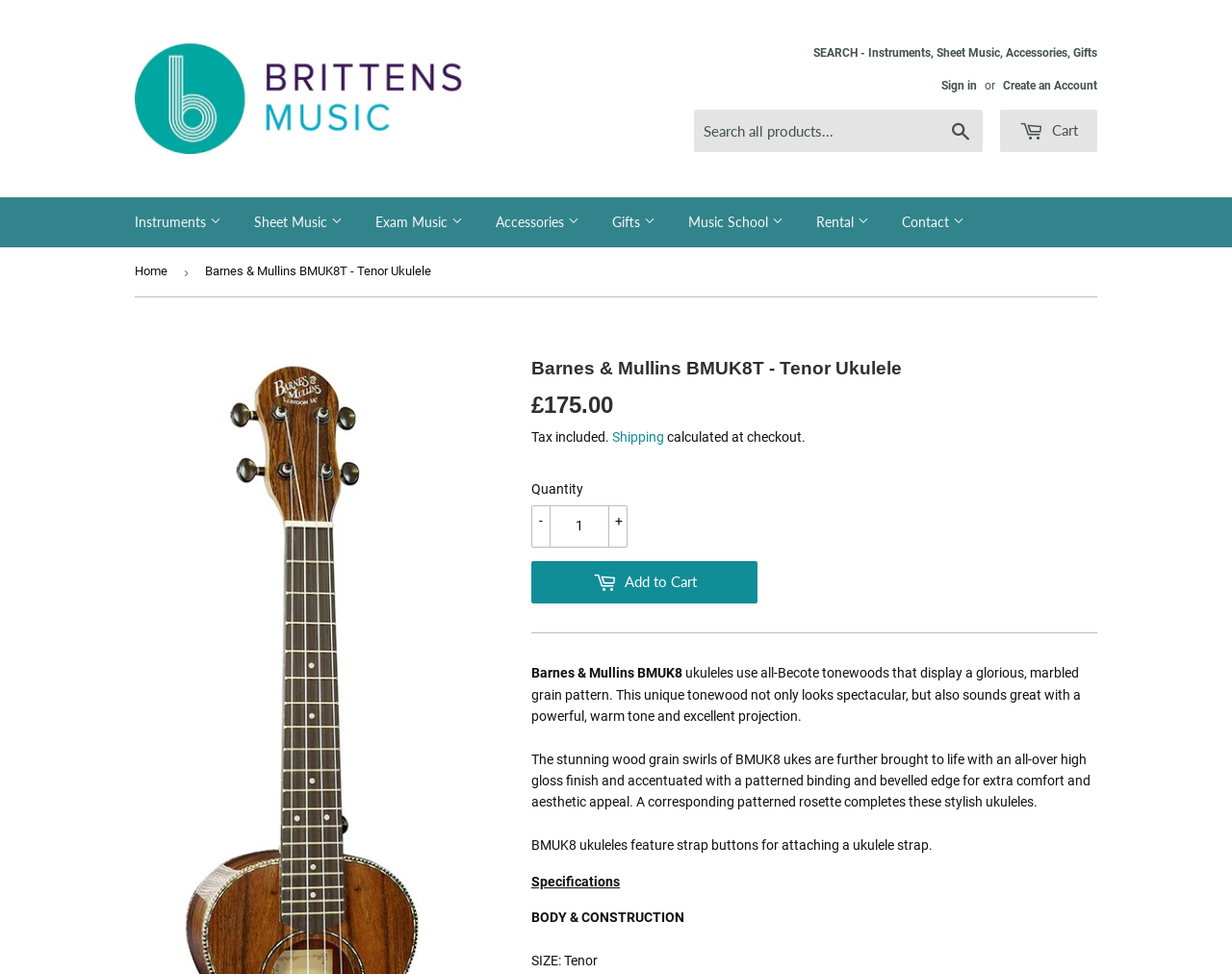Locate the bounding box coordinates of the area where you should click to accomplish the instruction: "Search for Piano and Keyboard".

[0.098, 0.255, 0.285, 0.297]